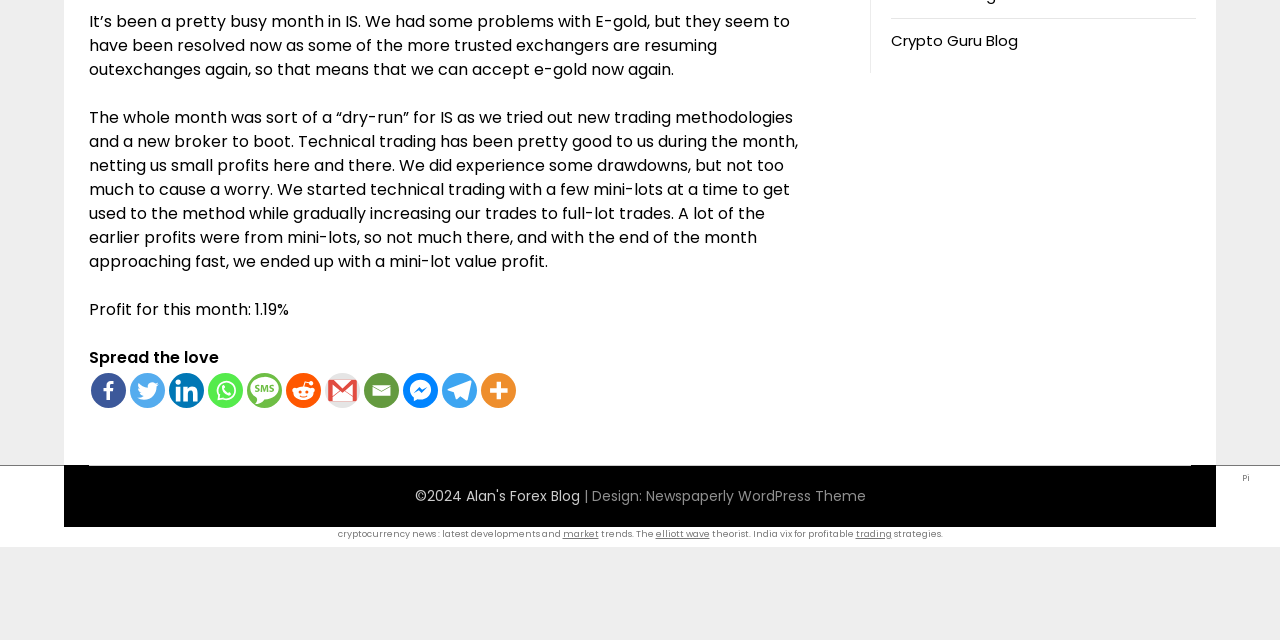Bounding box coordinates are specified in the format (top-left x, top-left y, bottom-right x, bottom-right y). All values are floating point numbers bounded between 0 and 1. Please provide the bounding box coordinate of the region this sentence describes: title="Google Gmail"

[0.254, 0.583, 0.281, 0.638]